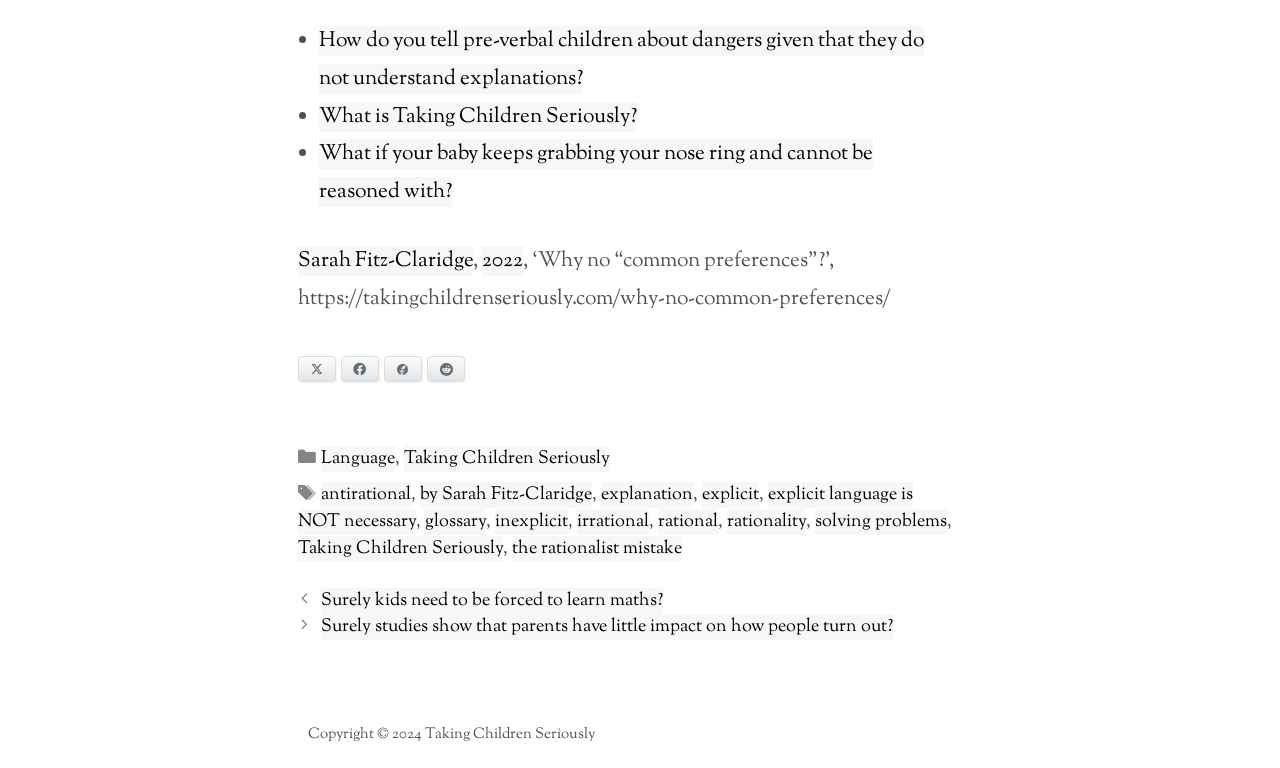Could you find the bounding box coordinates of the clickable area to complete this instruction: "Click on 'How do you tell pre-verbal children about dangers given that they do not understand explanations?'"?

[0.249, 0.034, 0.721, 0.122]